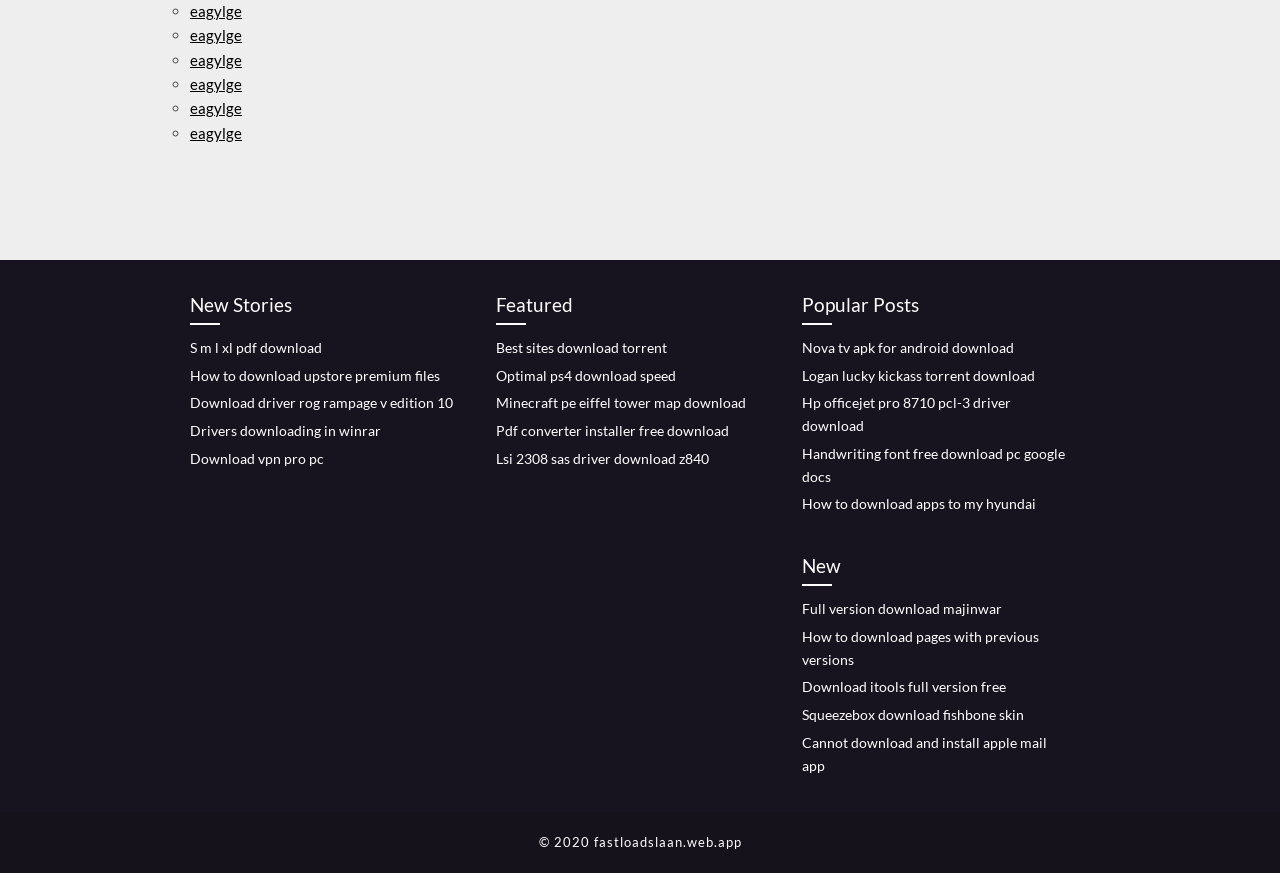Find the bounding box coordinates of the area that needs to be clicked in order to achieve the following instruction: "View 'Featured' section". The coordinates should be specified as four float numbers between 0 and 1, i.e., [left, top, right, bottom].

[0.388, 0.332, 0.598, 0.372]